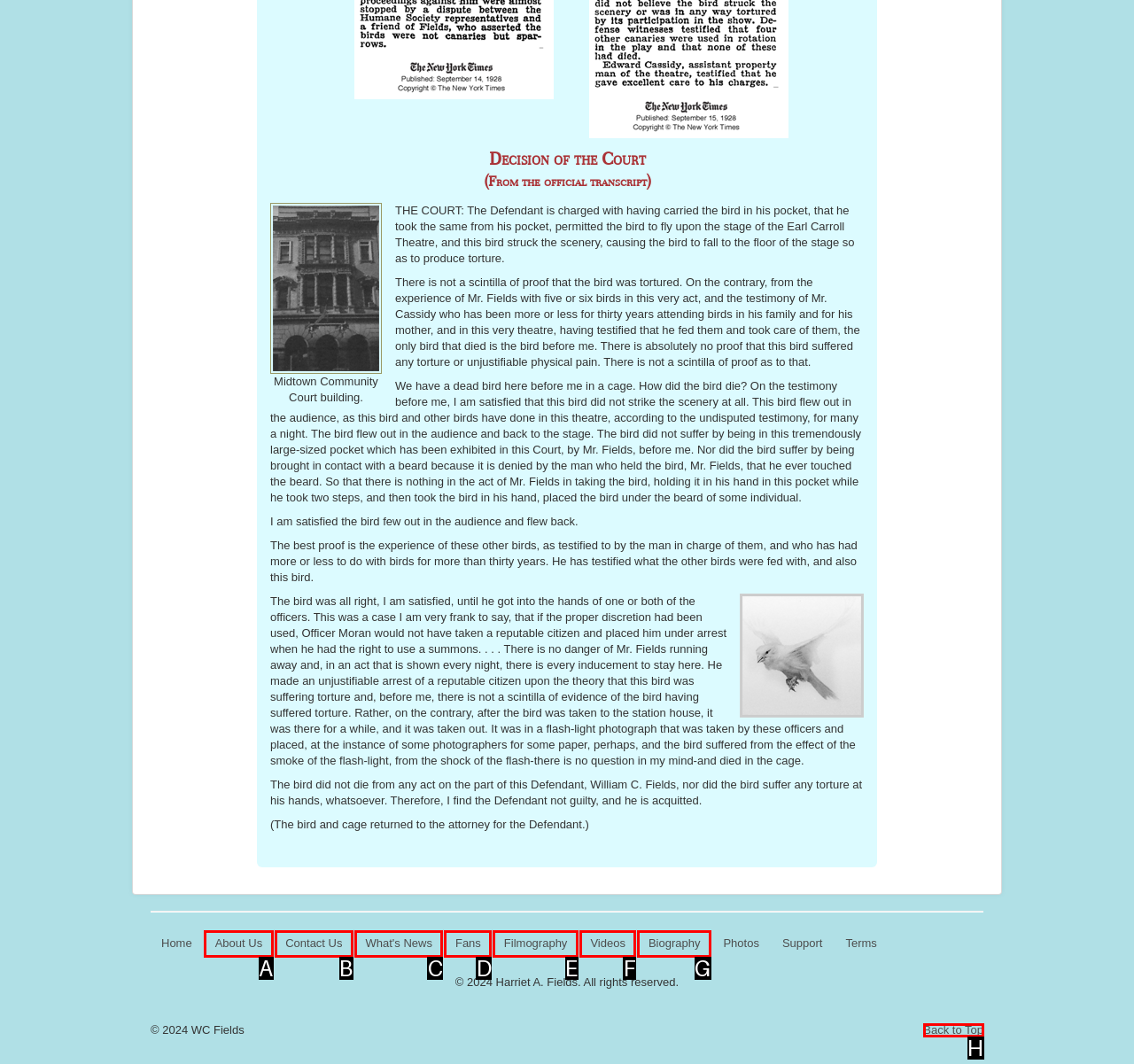Identify the option that corresponds to: What's News
Respond with the corresponding letter from the choices provided.

C